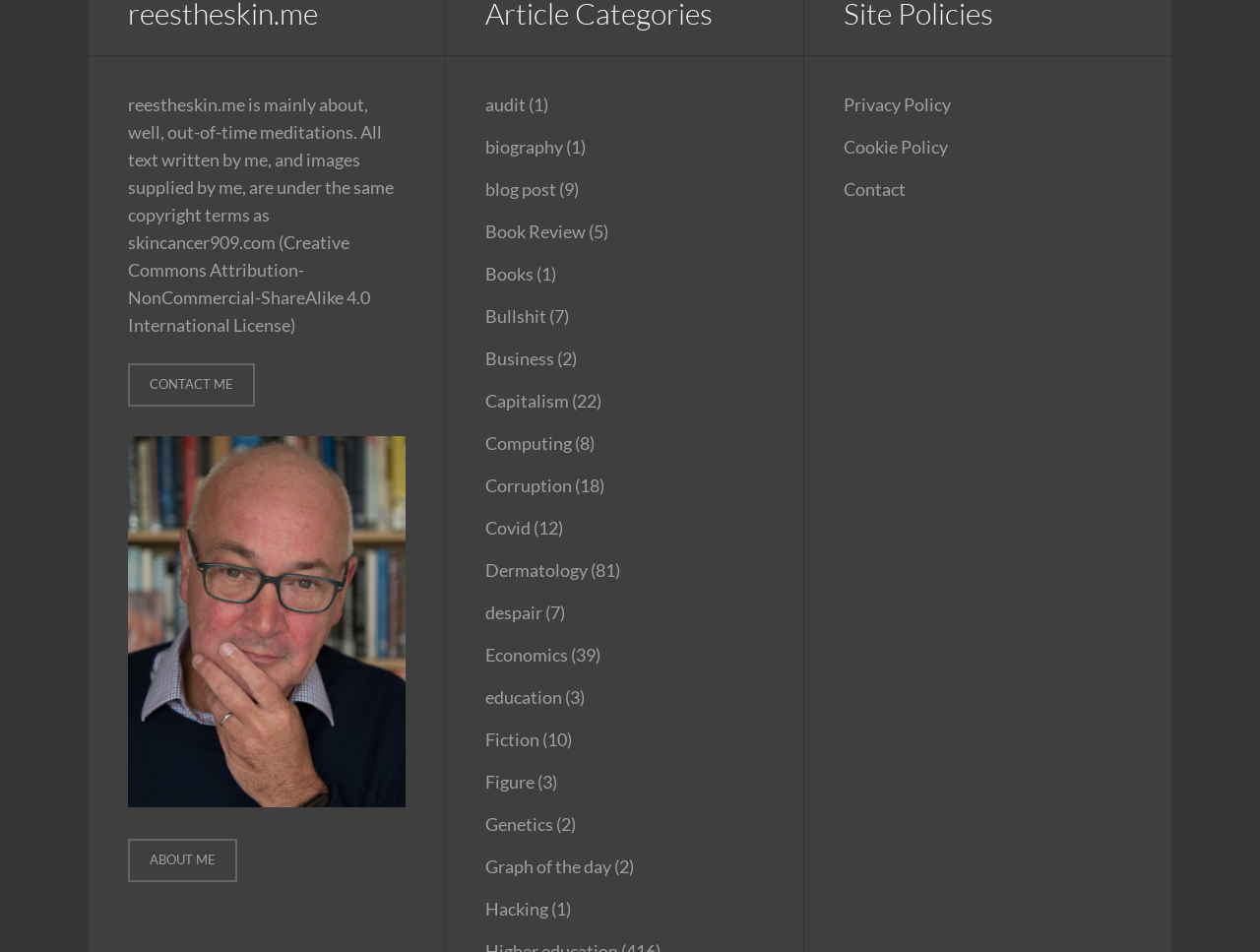Analyze the image and deliver a detailed answer to the question: What is the topic with the most entries?

By scanning the list of links, we can see that the topic with the most entries is Dermatology, which has 81 entries according to the StaticText element with ID 1392.